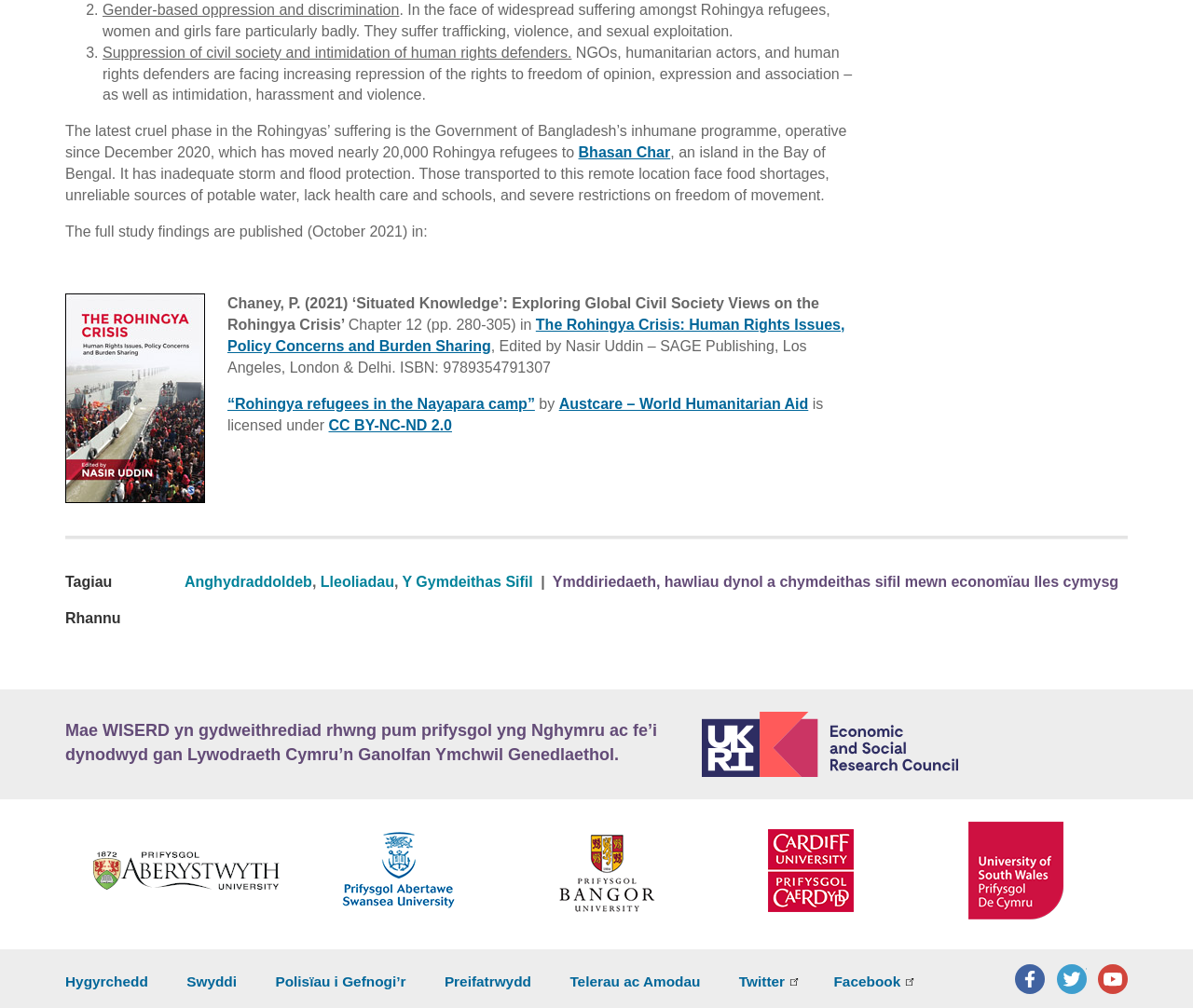Please specify the bounding box coordinates for the clickable region that will help you carry out the instruction: "view portfolio".

None